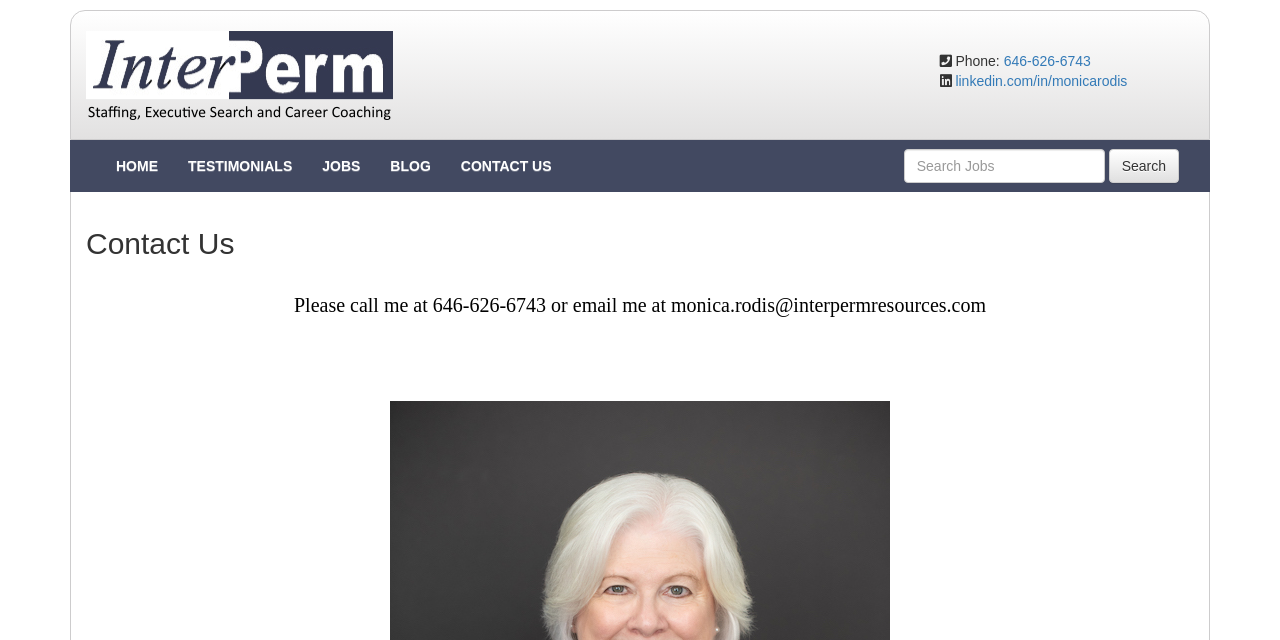From the element description: "name="Keyword1" placeholder="Search Jobs"", extract the bounding box coordinates of the UI element. The coordinates should be expressed as four float numbers between 0 and 1, in the order [left, top, right, bottom].

[0.706, 0.233, 0.863, 0.286]